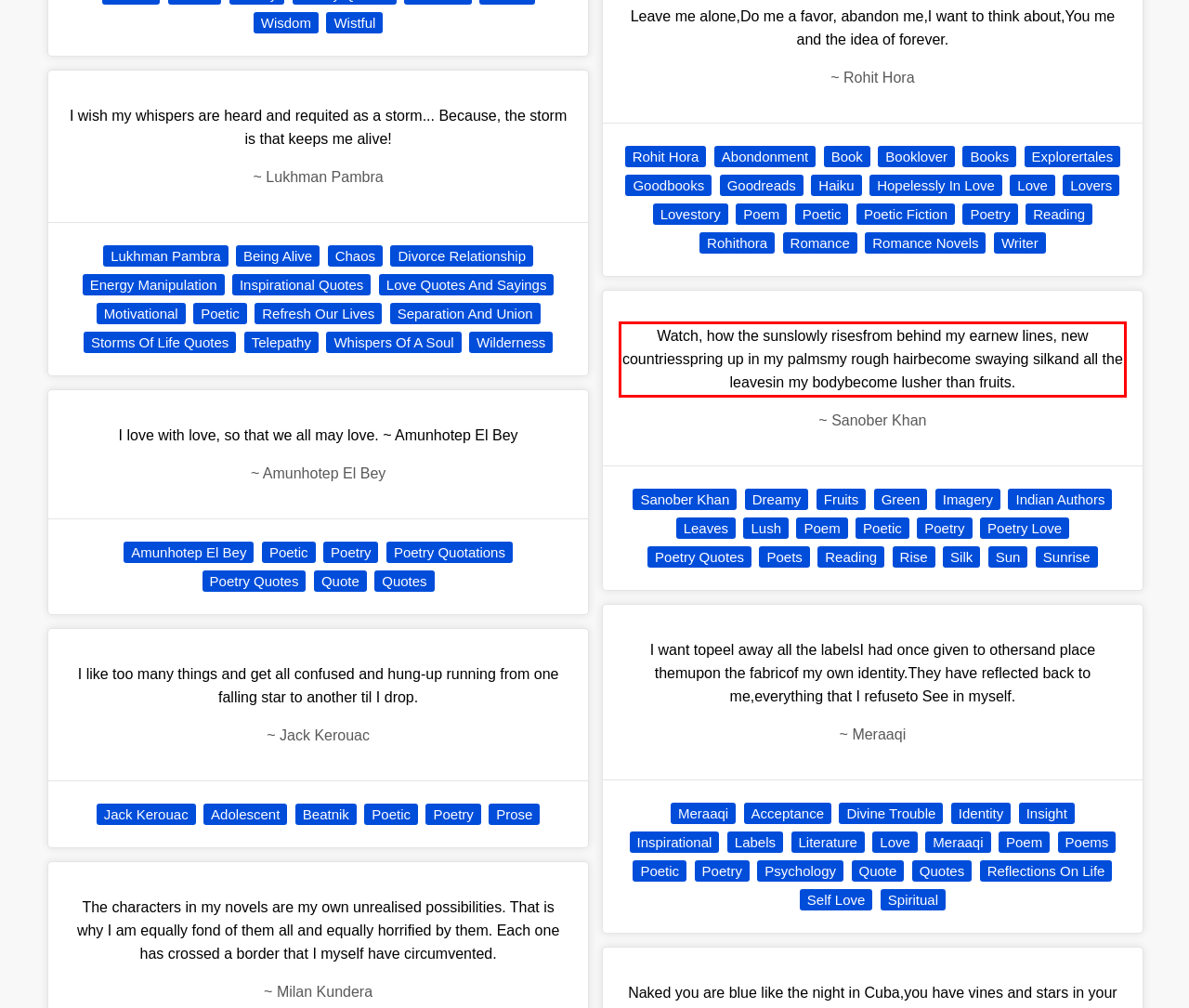Analyze the screenshot of a webpage where a red rectangle is bounding a UI element. Extract and generate the text content within this red bounding box.

Watch, how the sunslowly risesfrom behind my earnew lines, new countriesspring up in my palmsmy rough hairbecome swaying silkand all the leavesin my bodybecome lusher than fruits.